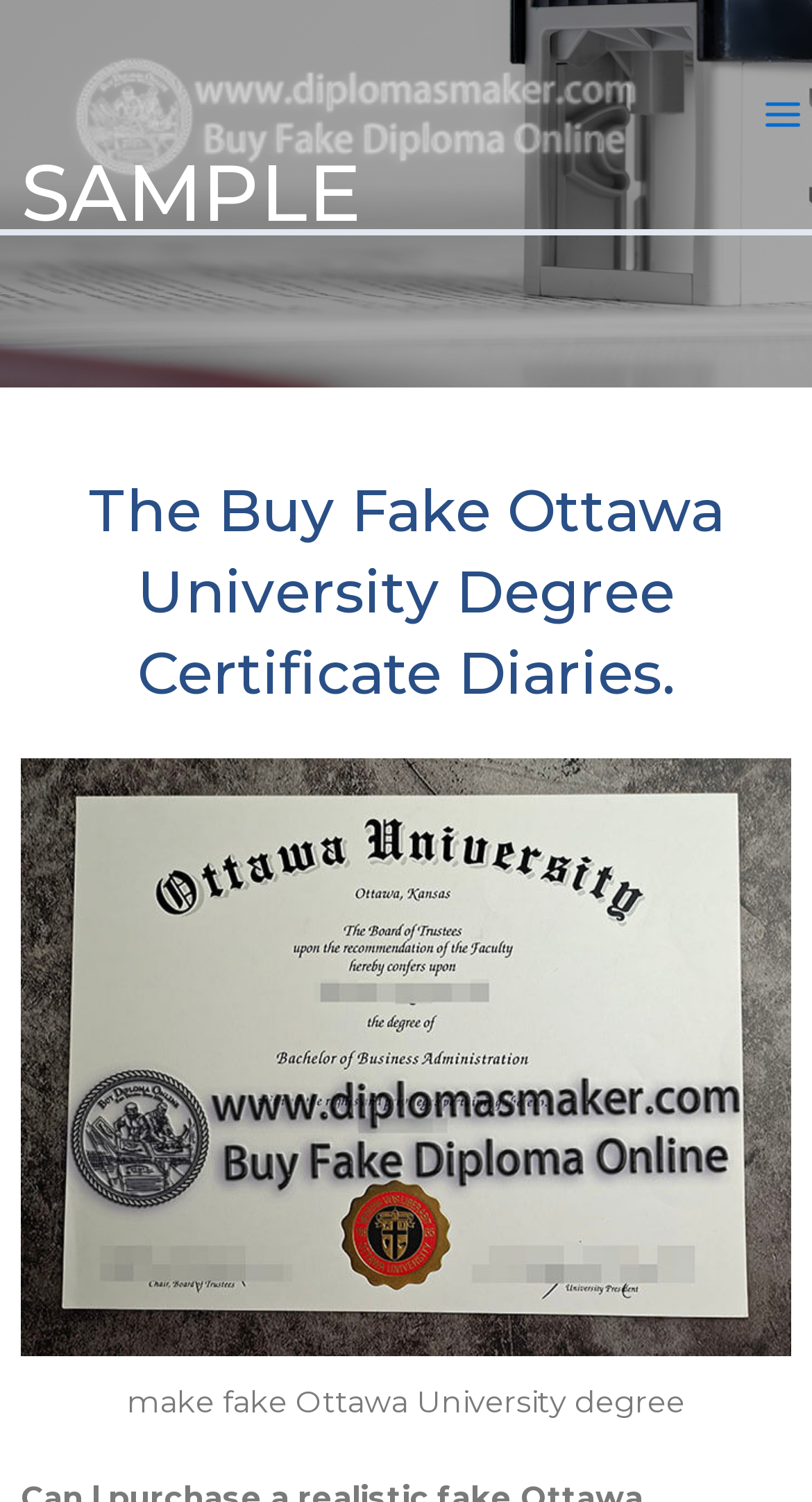Is there a call-to-action on the webpage?
Please ensure your answer to the question is detailed and covers all necessary aspects.

The link element with the text 'Buy Fake Degree|Buy Fake Diploma|Fake Certificate' suggests a call-to-action, encouraging users to take an action to purchase a fake degree or diploma.